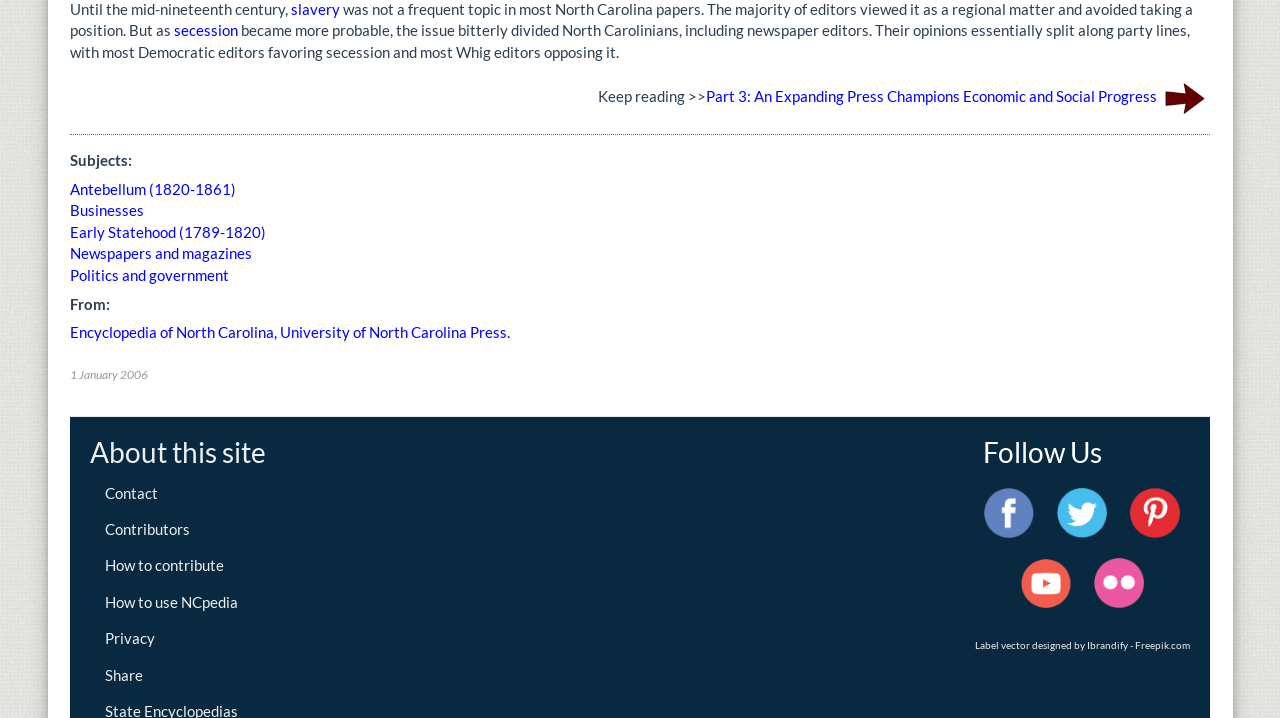What is the date of the article?
Using the picture, provide a one-word or short phrase answer.

1 January 2006